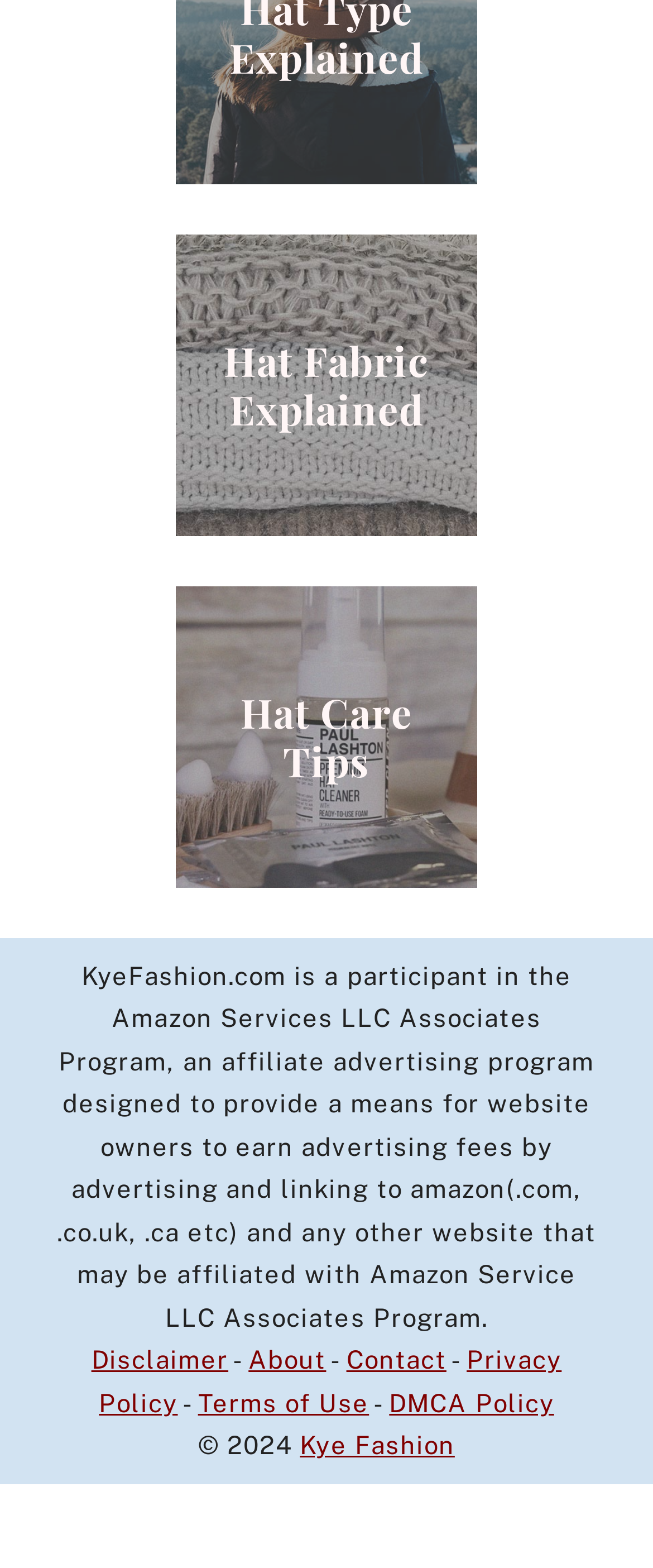Using the description: "www.pssi.cz", determine the UI element's bounding box coordinates. Ensure the coordinates are in the format of four float numbers between 0 and 1, i.e., [left, top, right, bottom].

None